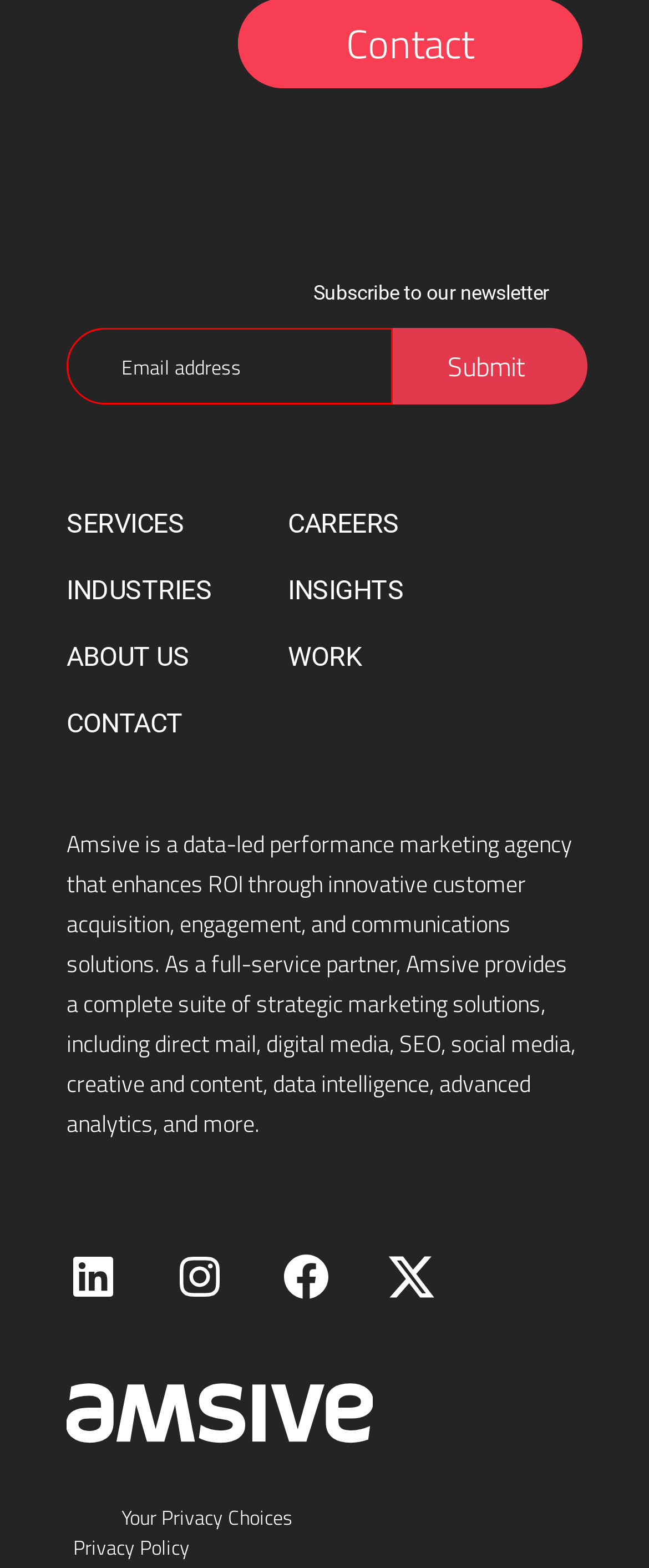Predict the bounding box coordinates of the UI element that matches this description: "About Us". The coordinates should be in the format [left, top, right, bottom] with each value between 0 and 1.

[0.103, 0.408, 0.292, 0.429]